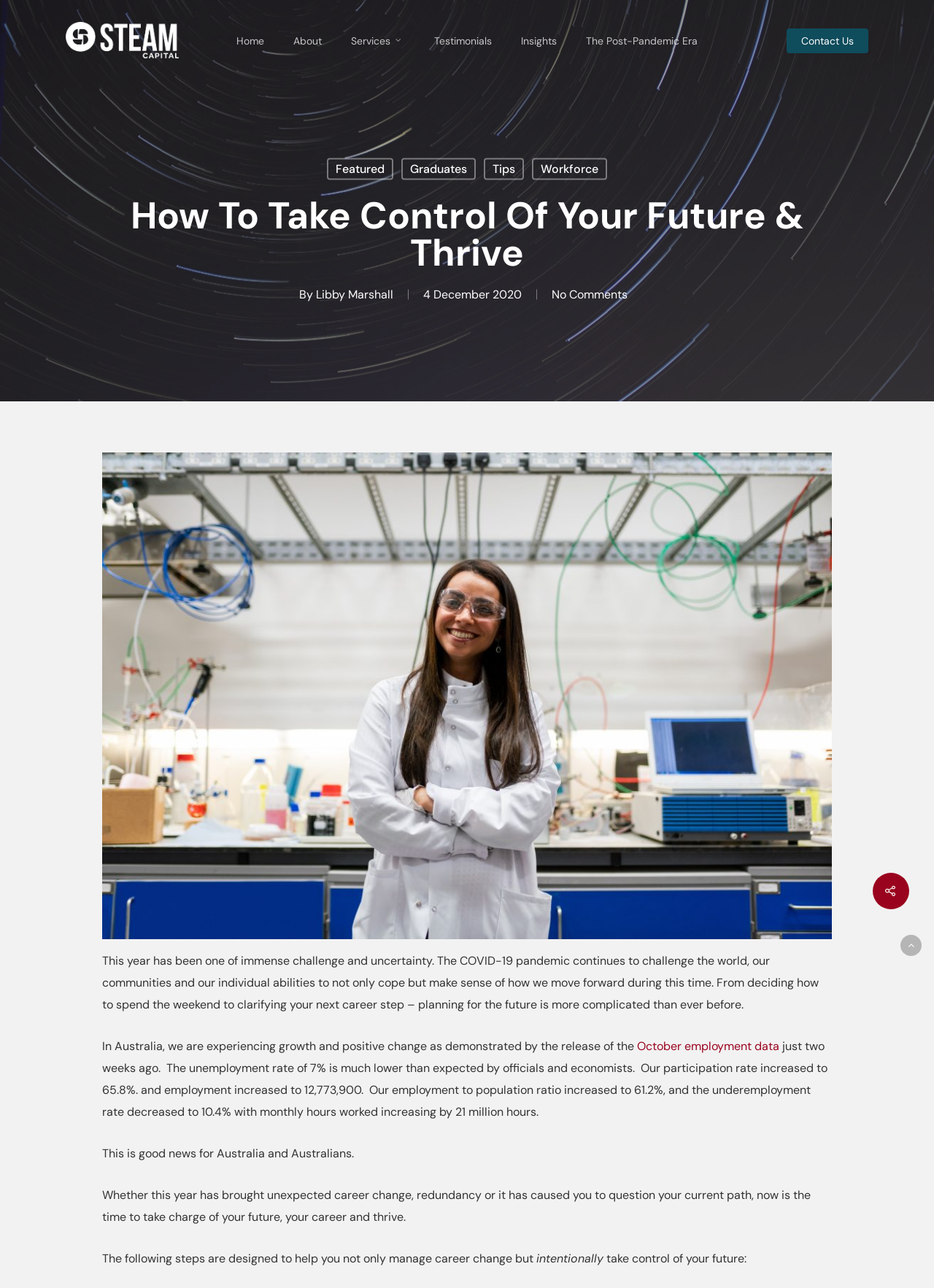Using the webpage screenshot, locate the HTML element that fits the following description and provide its bounding box: "October employment data".

[0.682, 0.806, 0.835, 0.818]